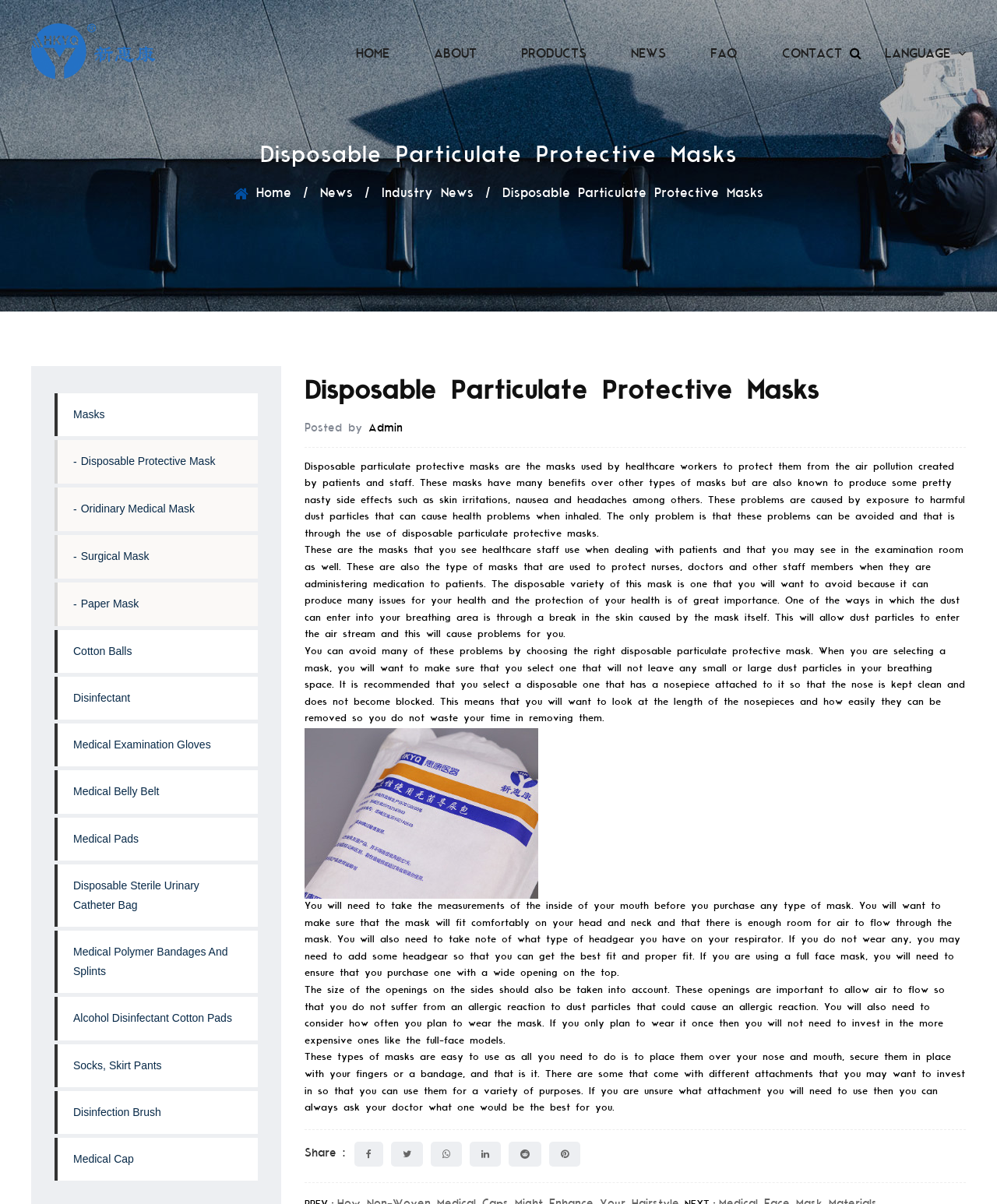Please locate the bounding box coordinates of the region I need to click to follow this instruction: "Click the Share link".

[0.305, 0.95, 0.346, 0.967]